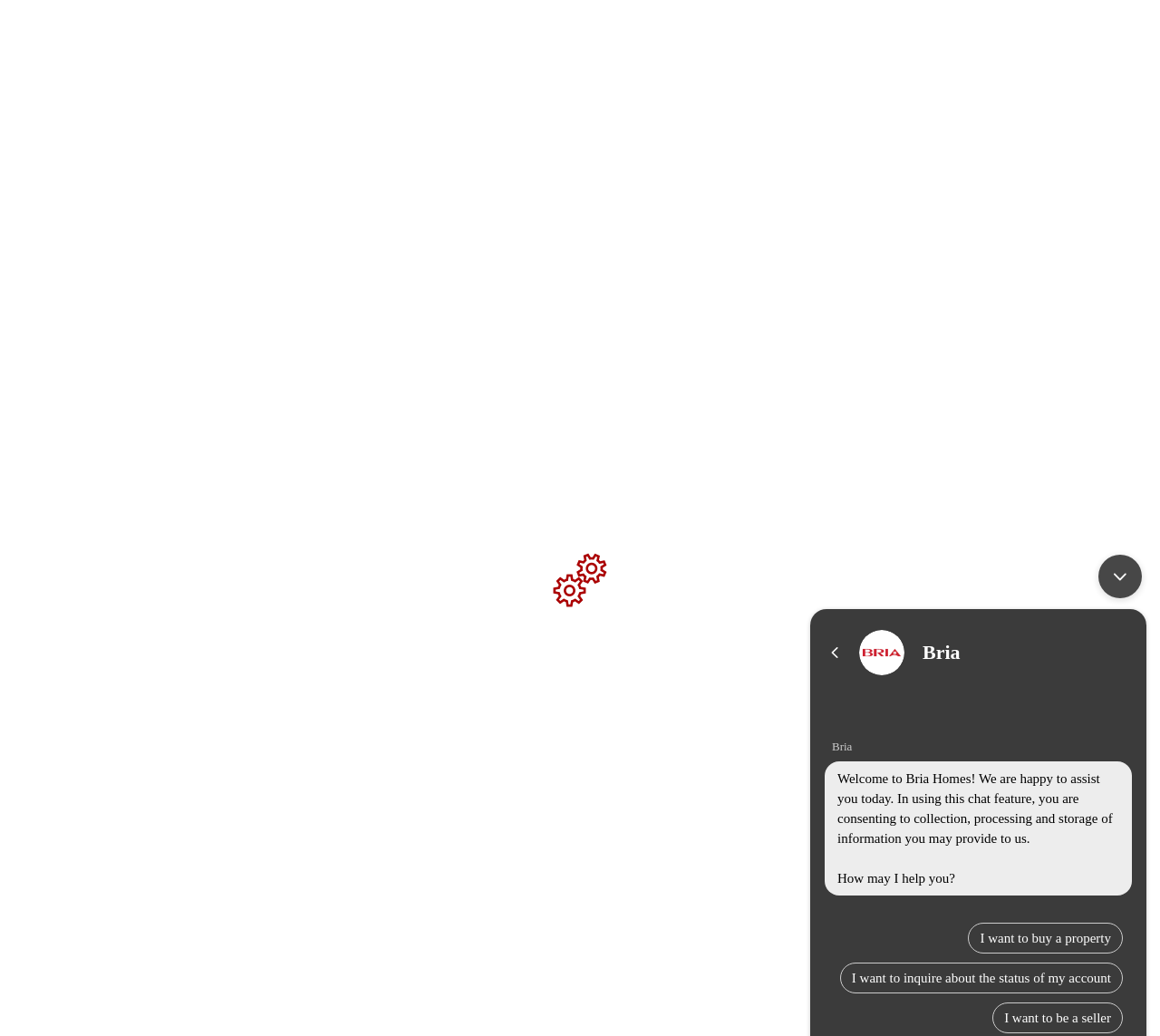Please identify the bounding box coordinates of the element's region that should be clicked to execute the following instruction: "Go to ABOUT US". The bounding box coordinates must be four float numbers between 0 and 1, i.e., [left, top, right, bottom].

[0.36, 0.045, 0.438, 0.088]